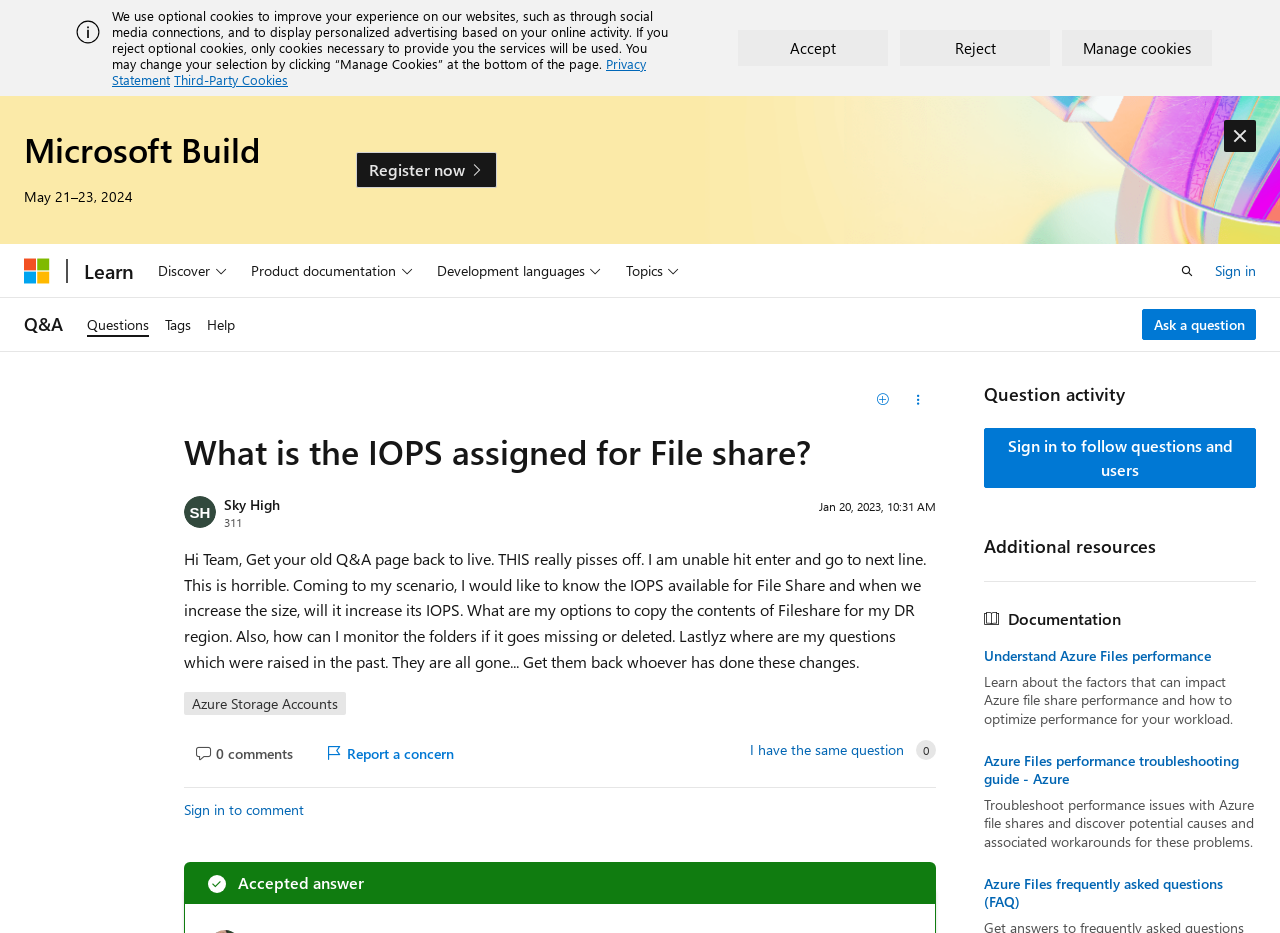Identify the bounding box coordinates of the clickable section necessary to follow the following instruction: "Click the 'Ask a question' button". The coordinates should be presented as four float numbers from 0 to 1, i.e., [left, top, right, bottom].

[0.892, 0.331, 0.981, 0.365]